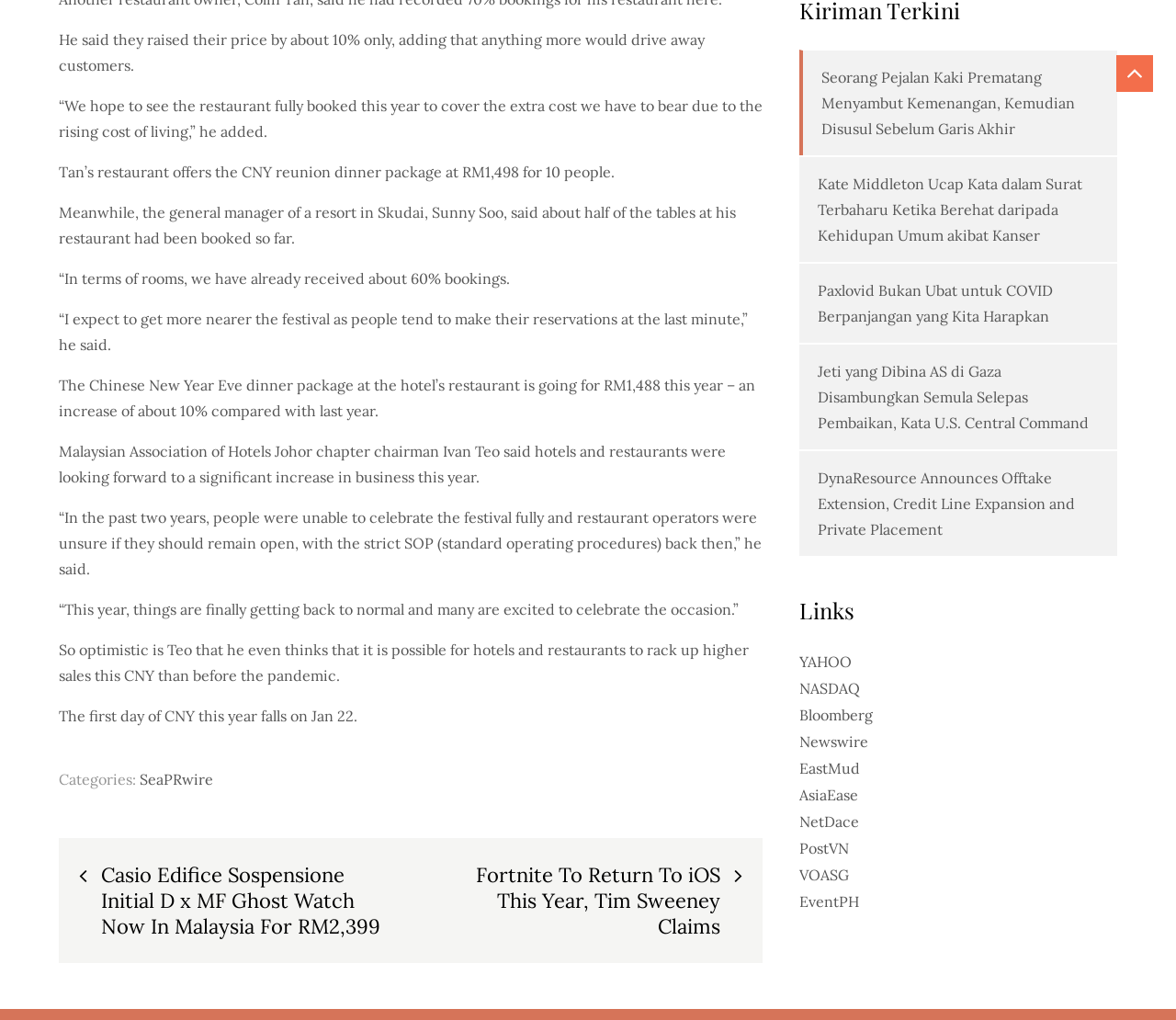What is the date of the first day of CNY this year?
Identify the answer in the screenshot and reply with a single word or phrase.

Jan 22